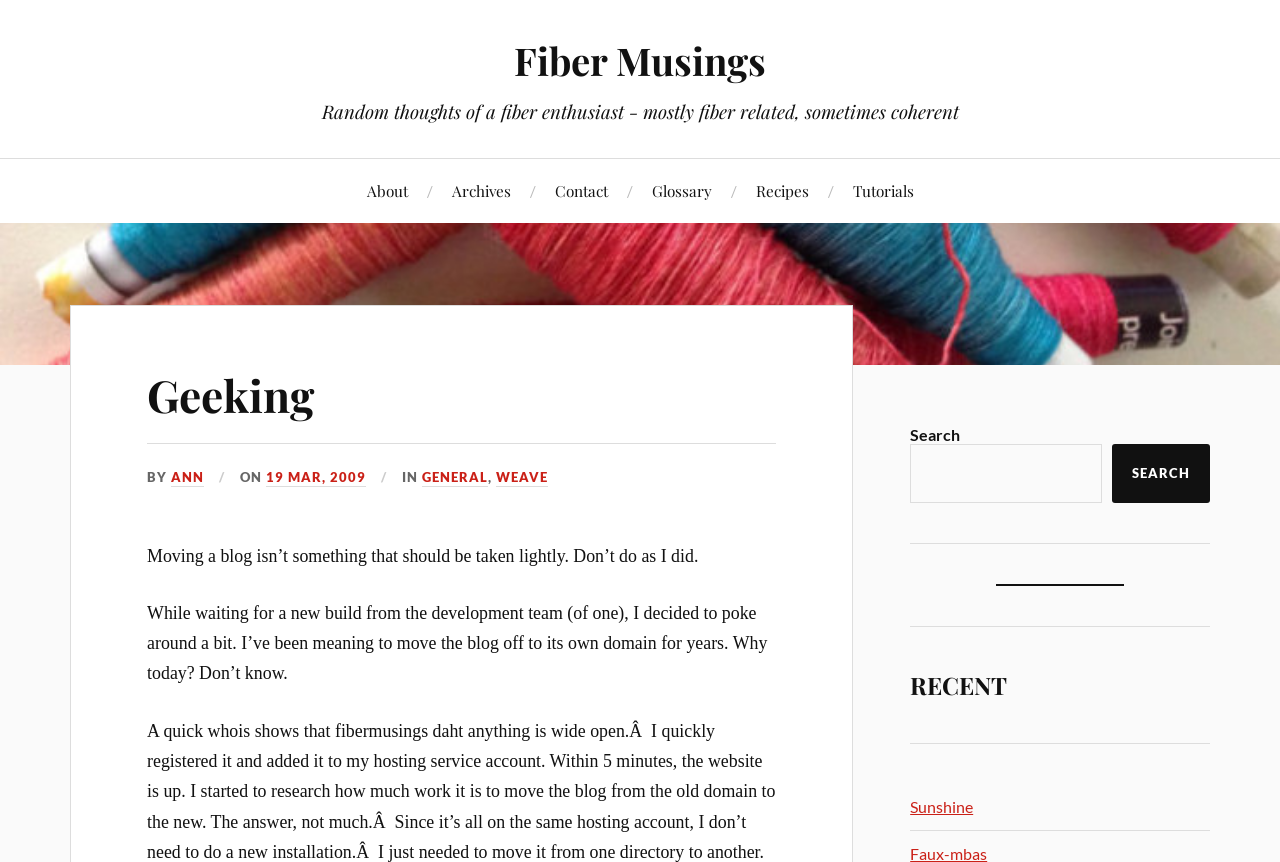Determine the bounding box coordinates of the clickable element necessary to fulfill the instruction: "Read the 'Sunshine' article". Provide the coordinates as four float numbers within the 0 to 1 range, i.e., [left, top, right, bottom].

[0.711, 0.924, 0.76, 0.946]